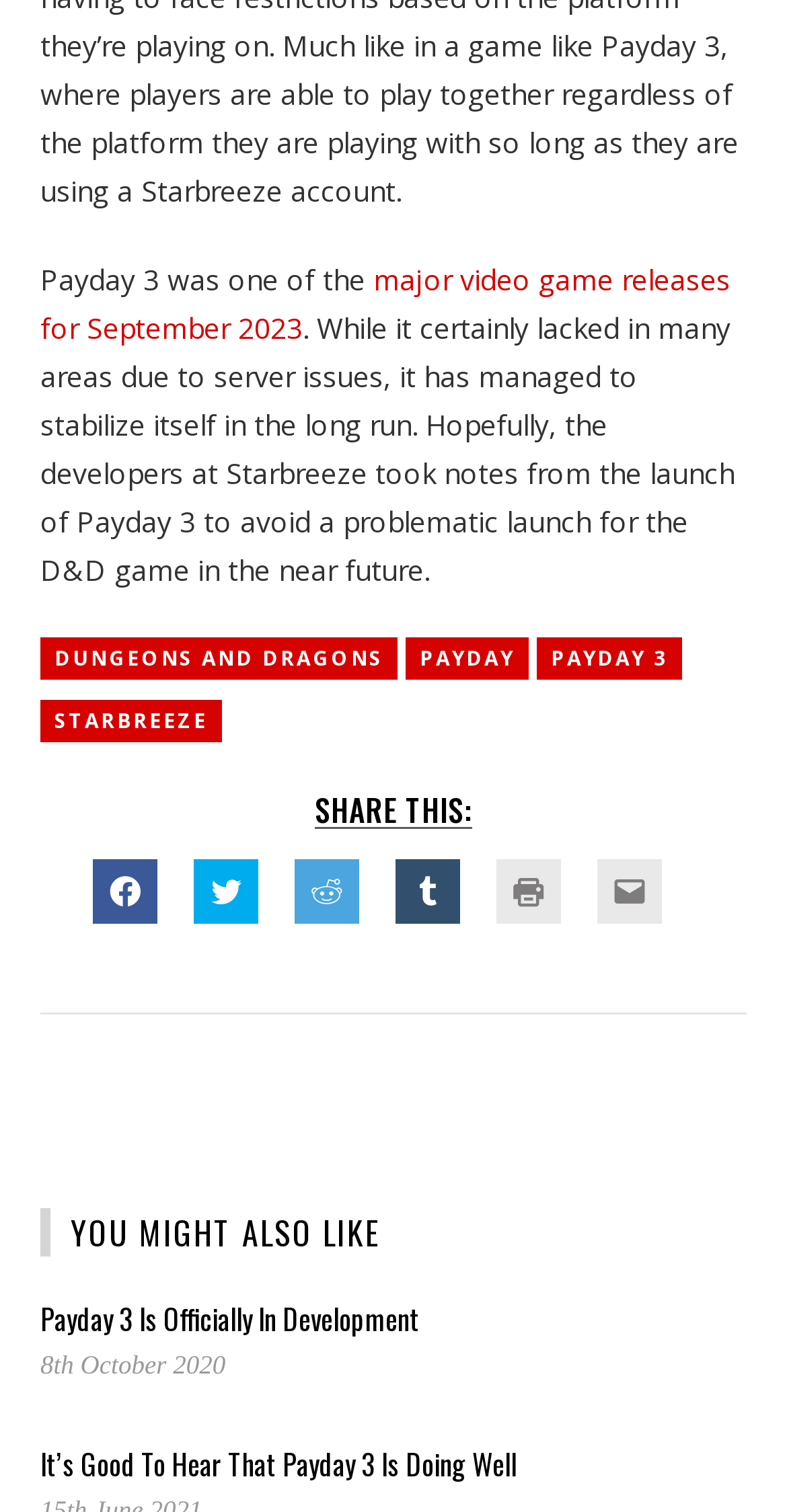Provide a thorough and detailed response to the question by examining the image: 
What is the purpose of the 'SHARE THIS:' section?

The purpose of the 'SHARE THIS:' section is to allow users to share the article on various social media platforms, as indicated by the links and icons provided.